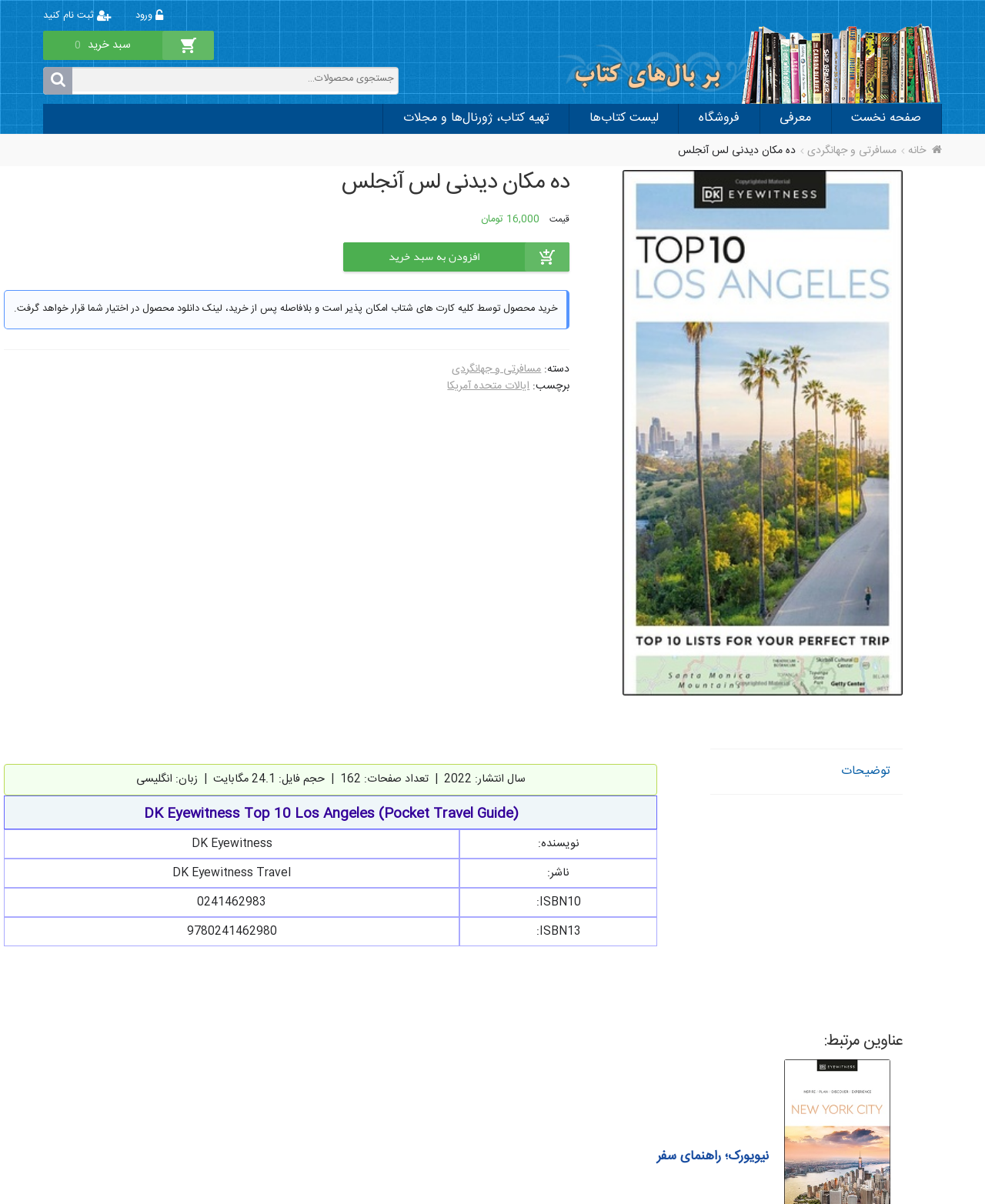What is the language of the book?
Answer the question with a thorough and detailed explanation.

I found the language of the book by looking at the static text 'زبان: انگلیسی' which indicates that the language is English.